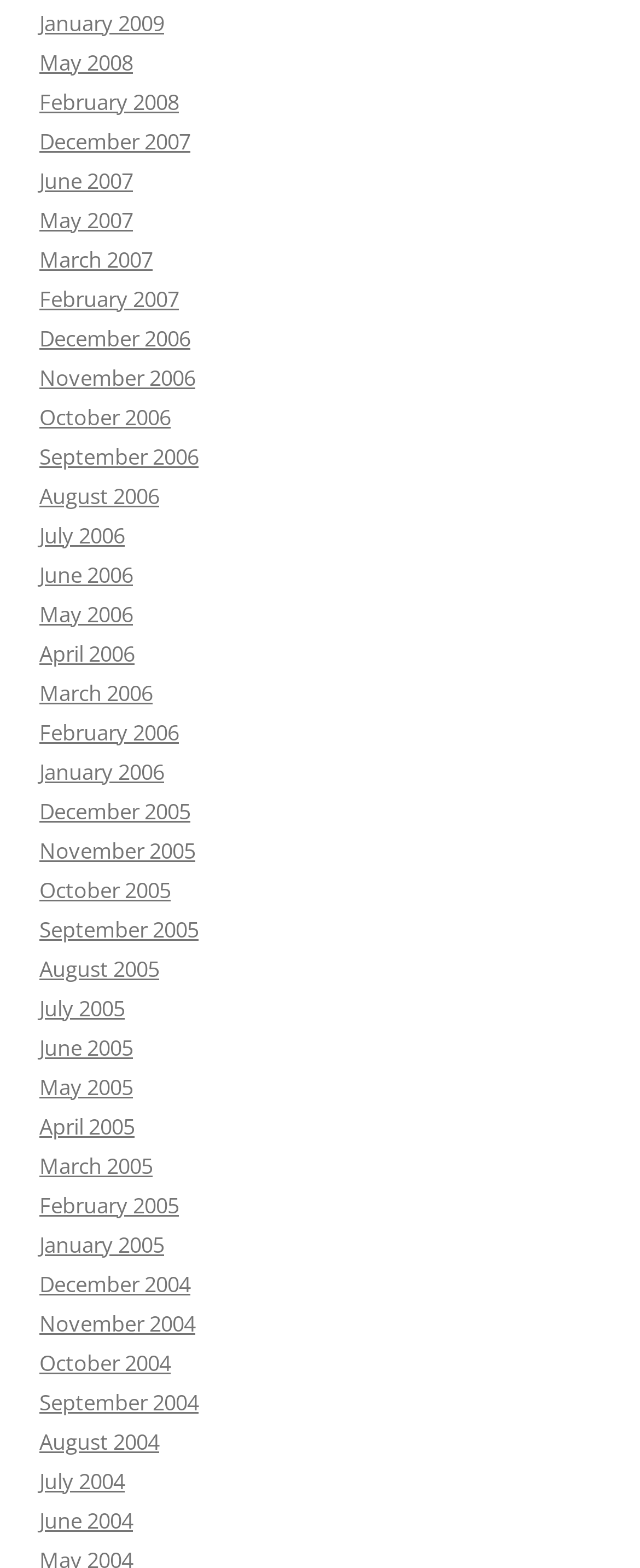Pinpoint the bounding box coordinates of the clickable area necessary to execute the following instruction: "View January 2009 archives". The coordinates should be given as four float numbers between 0 and 1, namely [left, top, right, bottom].

[0.062, 0.005, 0.256, 0.024]